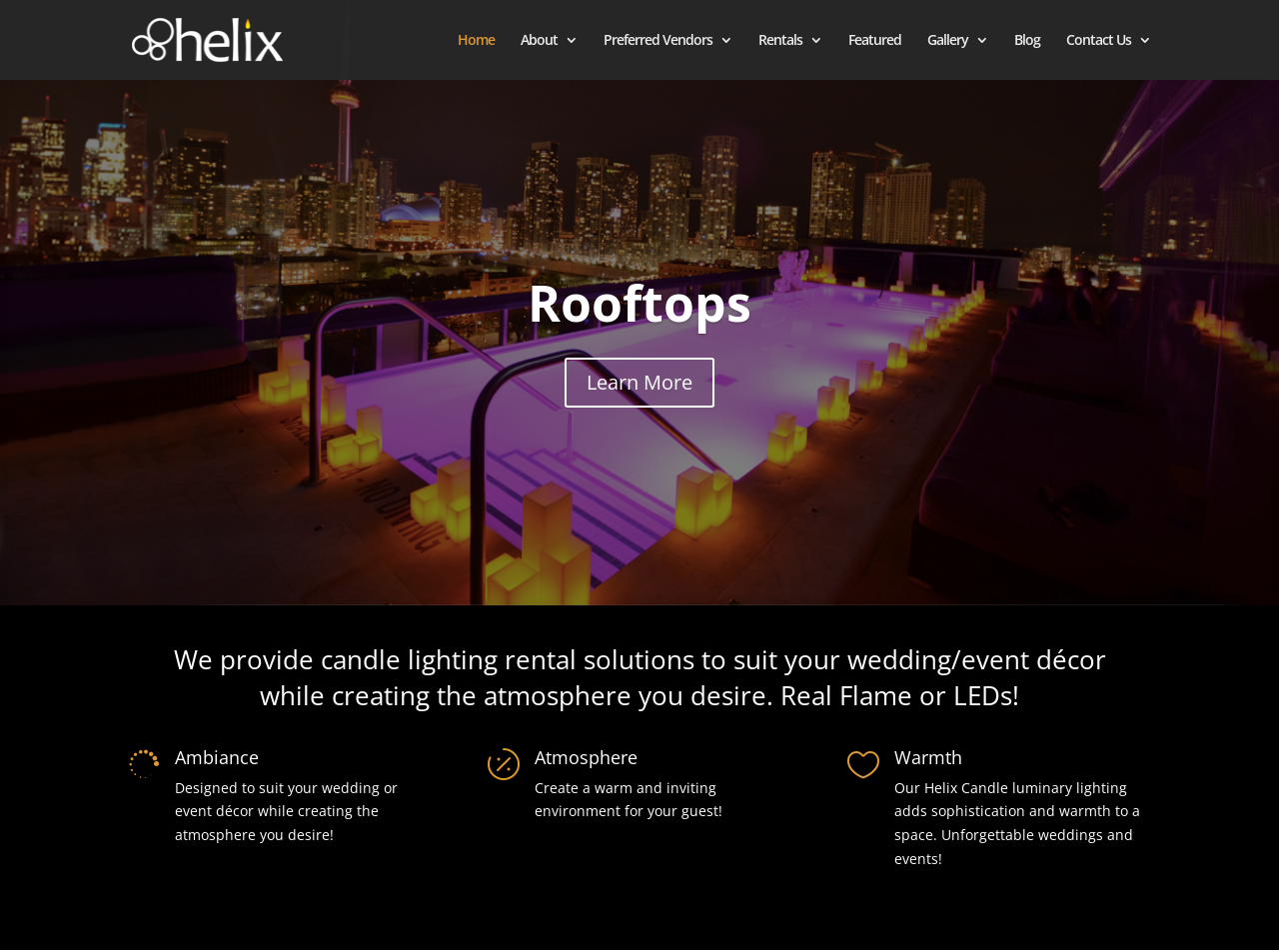How many navigation links are there on the top of the webpage?
Using the image, provide a concise answer in one word or a short phrase.

8